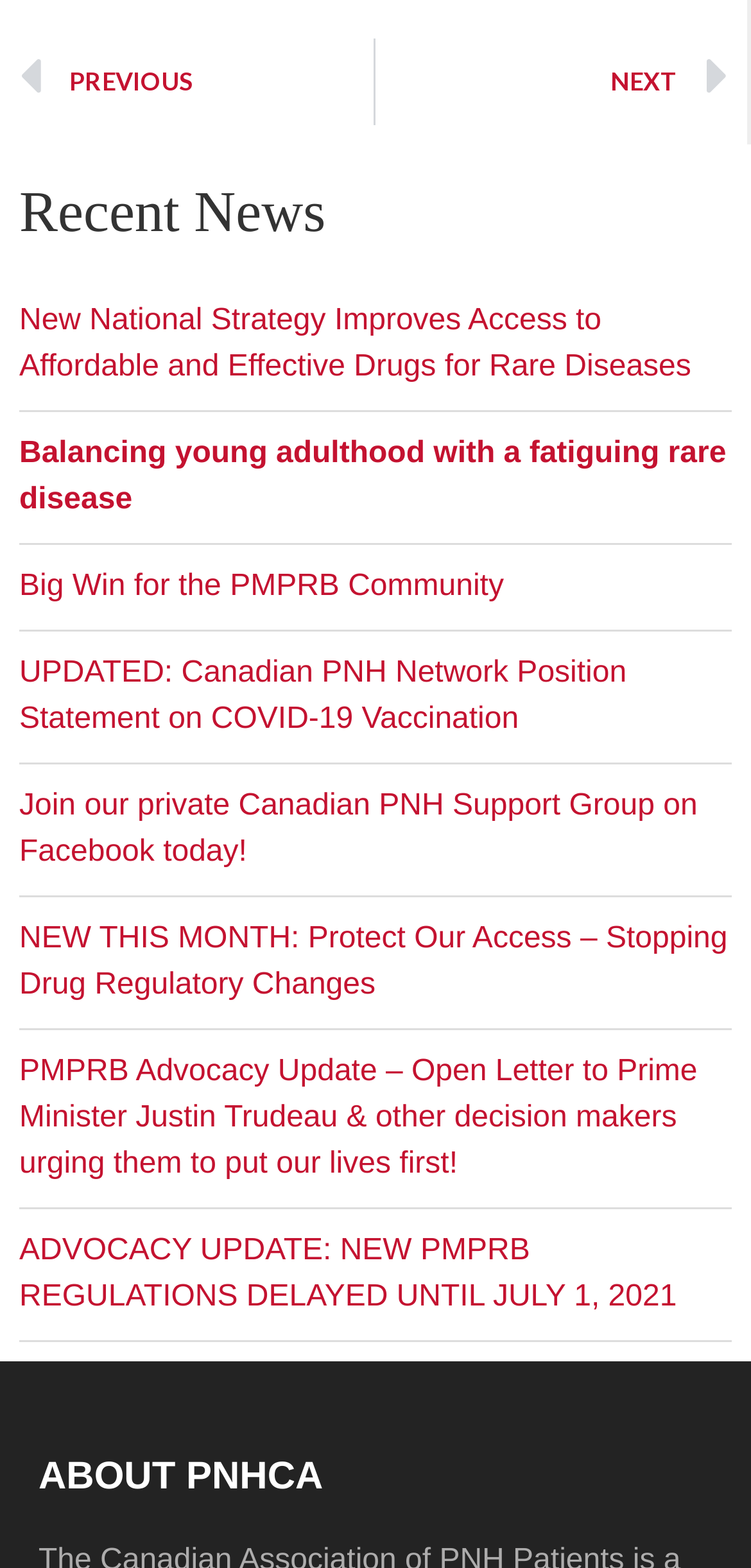How many headings are on this page?
Refer to the image and provide a one-word or short phrase answer.

2